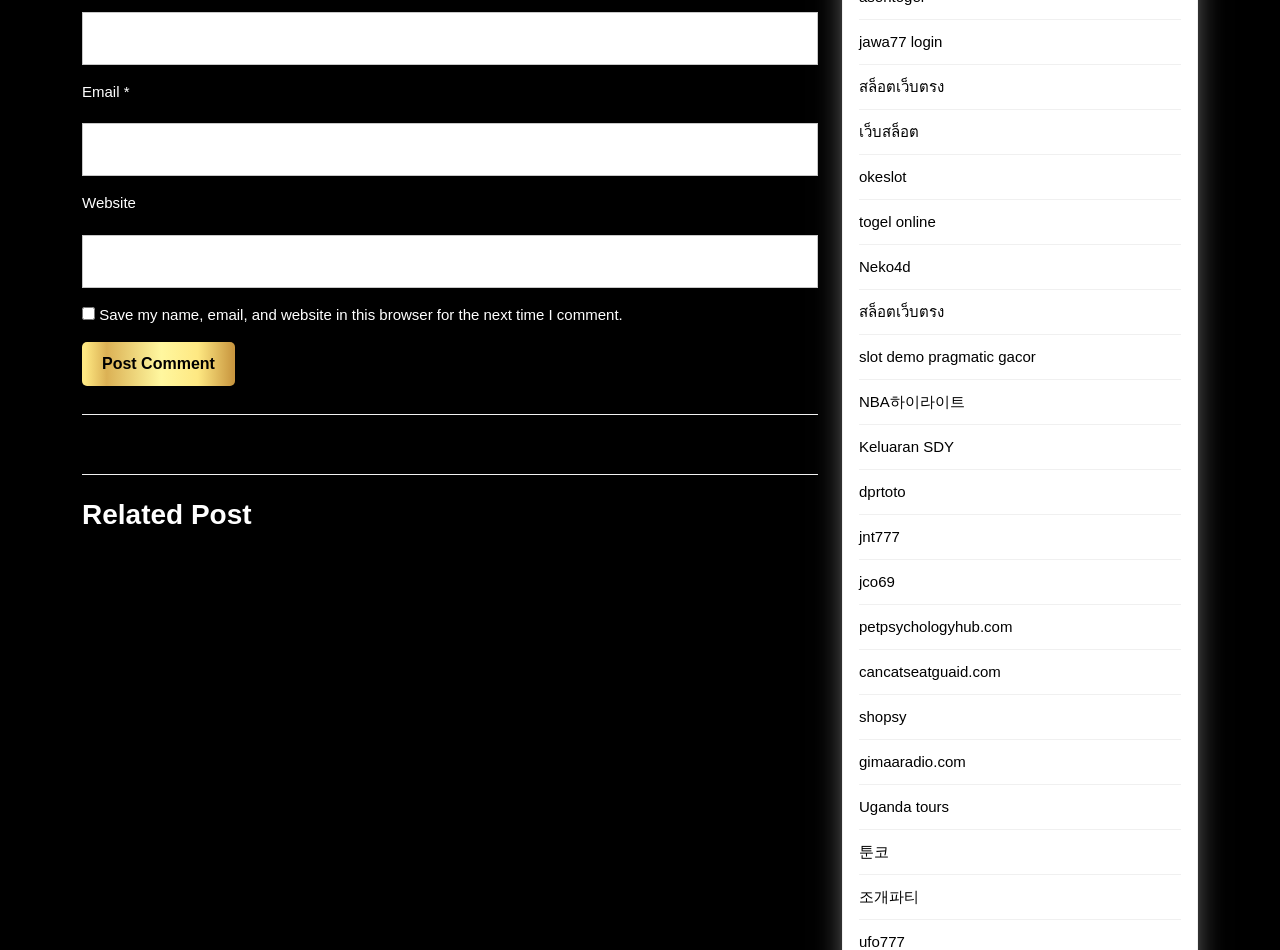How many links are there in the 'Related Post' section?
Refer to the image and answer the question using a single word or phrase.

15